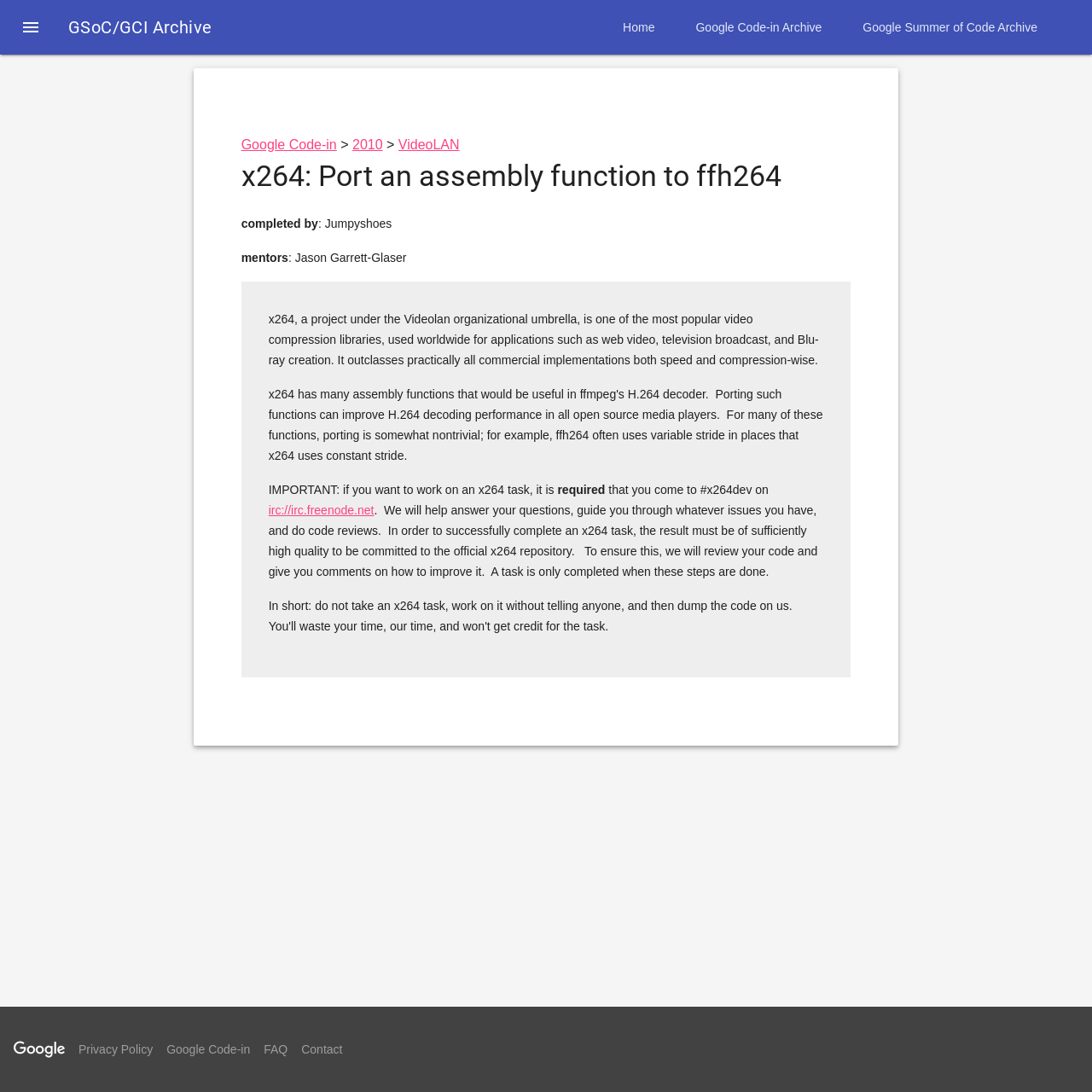Give a short answer using one word or phrase for the question:
What is required to work on an x264 task?

Come to #x264dev on irc